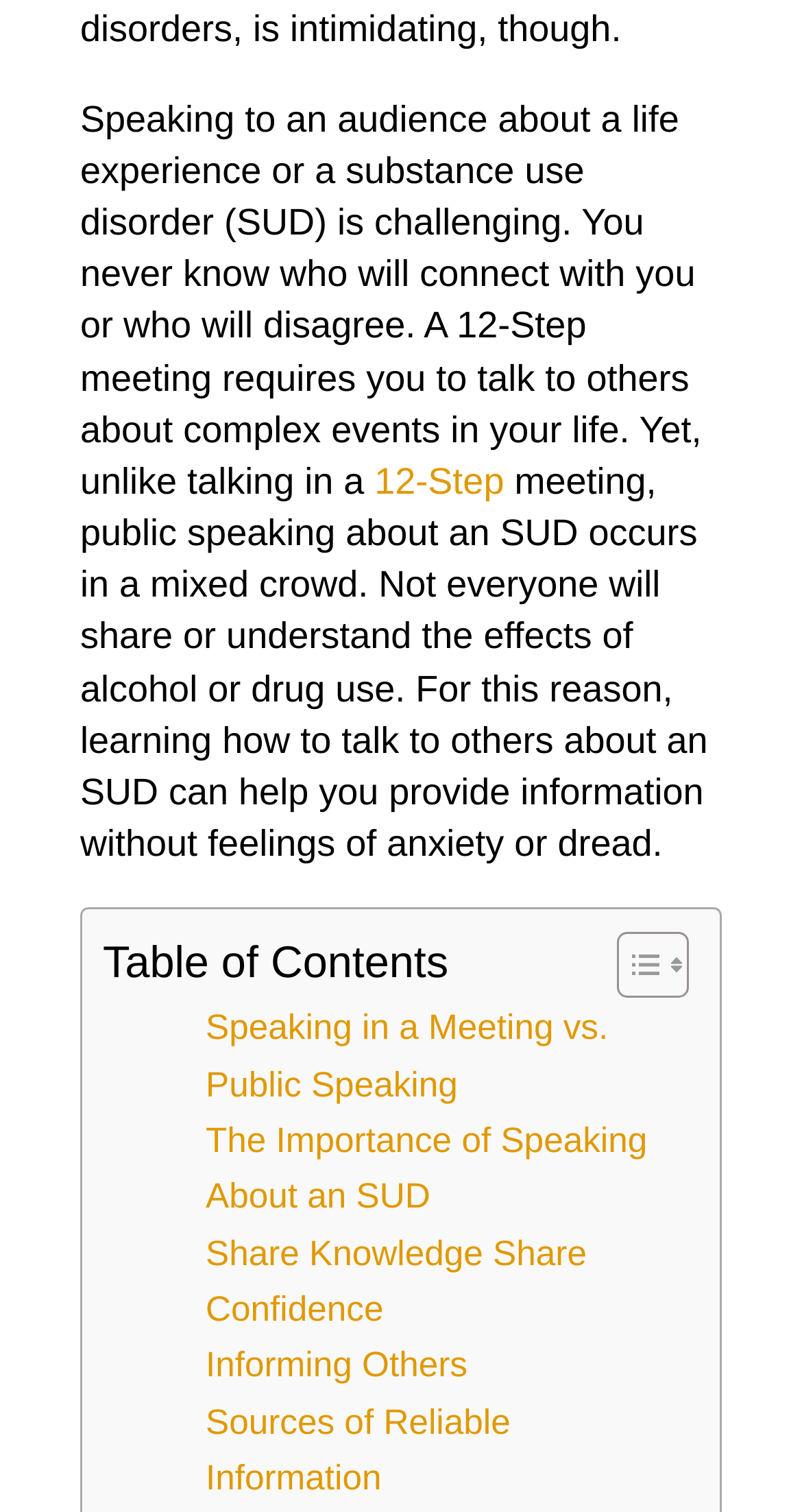Bounding box coordinates are specified in the format (top-left x, top-left y, bottom-right x, bottom-right y). All values are floating point numbers bounded between 0 and 1. Please provide the bounding box coordinate of the region this sentence describes: Informing Others

[0.256, 0.885, 0.583, 0.922]